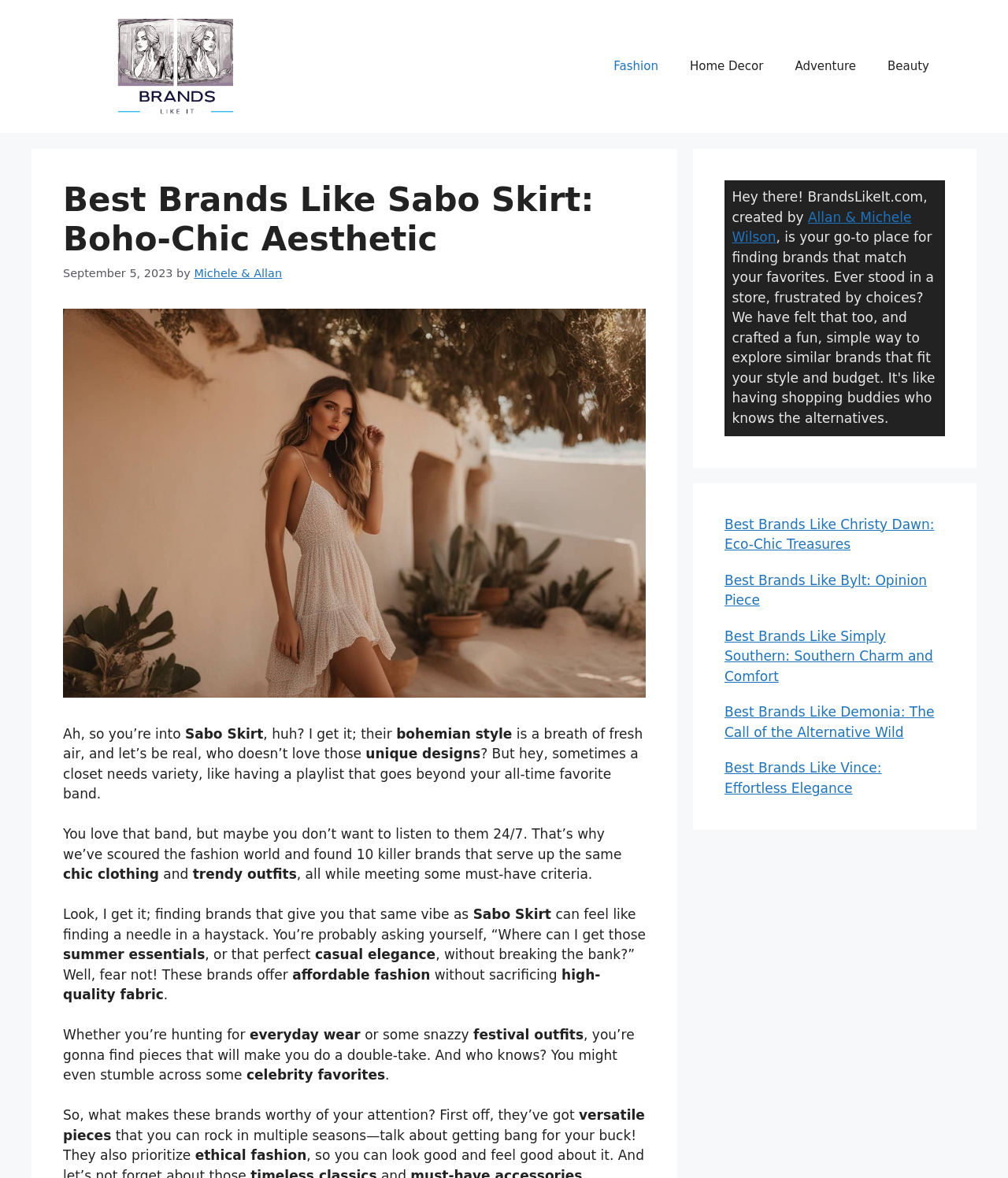Generate a detailed explanation of the webpage's features and information.

This webpage is about bohemian fashion brand Sabo Skirt and similar brands that offer chic clothing and trendy outfits. At the top, there is a banner with the site's logo and a navigation menu with links to other categories like Fashion, Home Decor, Adventure, and Beauty. Below the navigation menu, there is a header section with a heading that reads "Best Brands Like Sabo Skirt: Boho-Chic Aesthetic" and a timestamp indicating the article was published on September 5, 2023. 

The main content area features a large image related to Sabo Skirt, followed by a series of paragraphs discussing the brand's unique designs and the need for variety in one's wardrobe. The text explains that the article will introduce 10 alternative brands that offer similar bohemian styles at affordable prices without compromising on high-quality fabric.

The article then lists the criteria for selecting these alternative brands, including versatile pieces that can be worn in multiple seasons, ethical fashion practices, and affordable prices. Throughout the article, there are links to other related articles about similar brands, such as Christy Dawn, Bylt, Simply Southern, Demonia, and Vince.

On the right side of the page, there is a complementary section with a table containing a brief introduction to the website BrandsLikeIt.com, which is created by Allan & Michele Wilson to help users find alternative brands that match their style and budget.